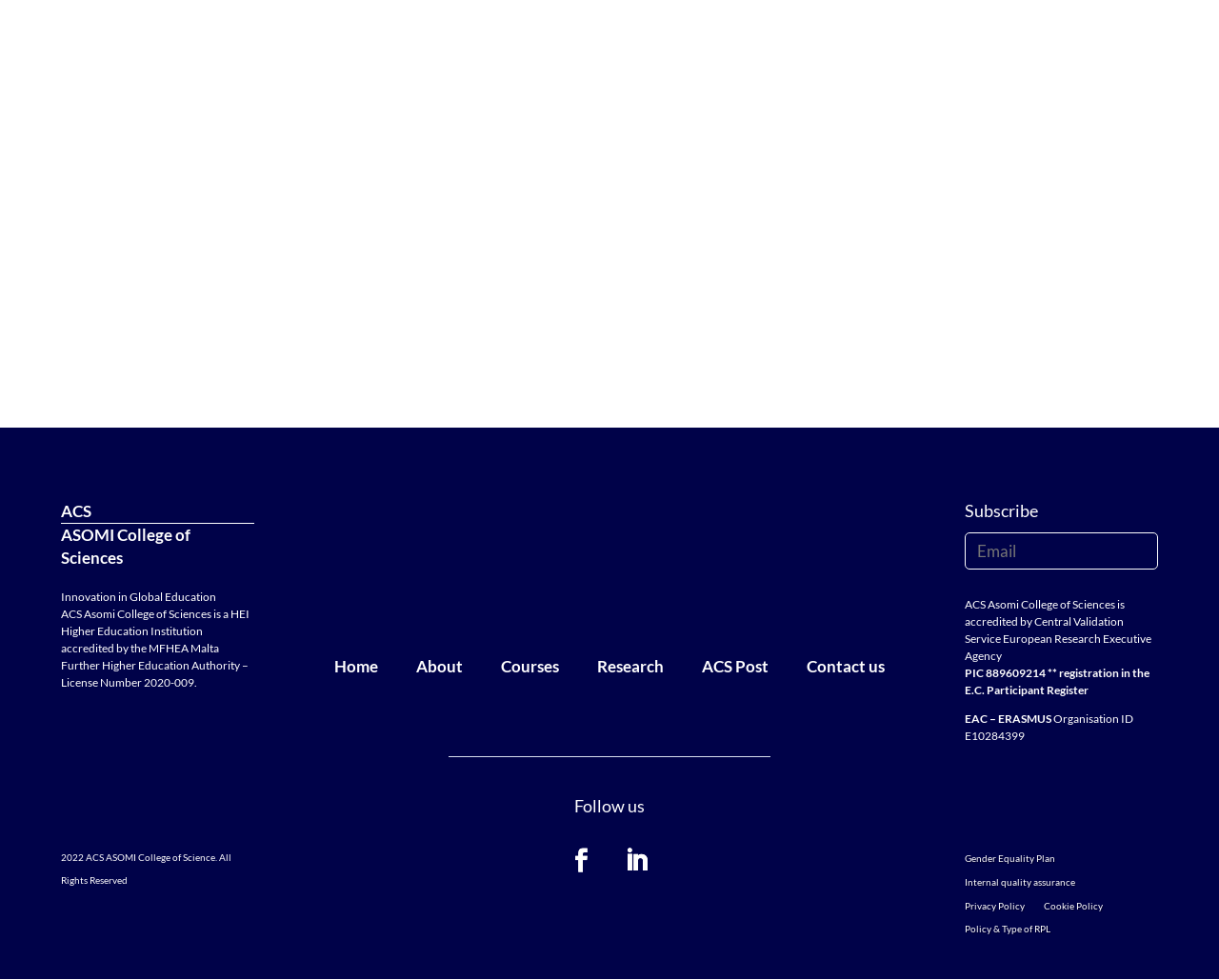Please provide the bounding box coordinates for the element that needs to be clicked to perform the instruction: "Click the 'Home' link". The coordinates must consist of four float numbers between 0 and 1, formatted as [left, top, right, bottom].

[0.259, 0.664, 0.326, 0.697]